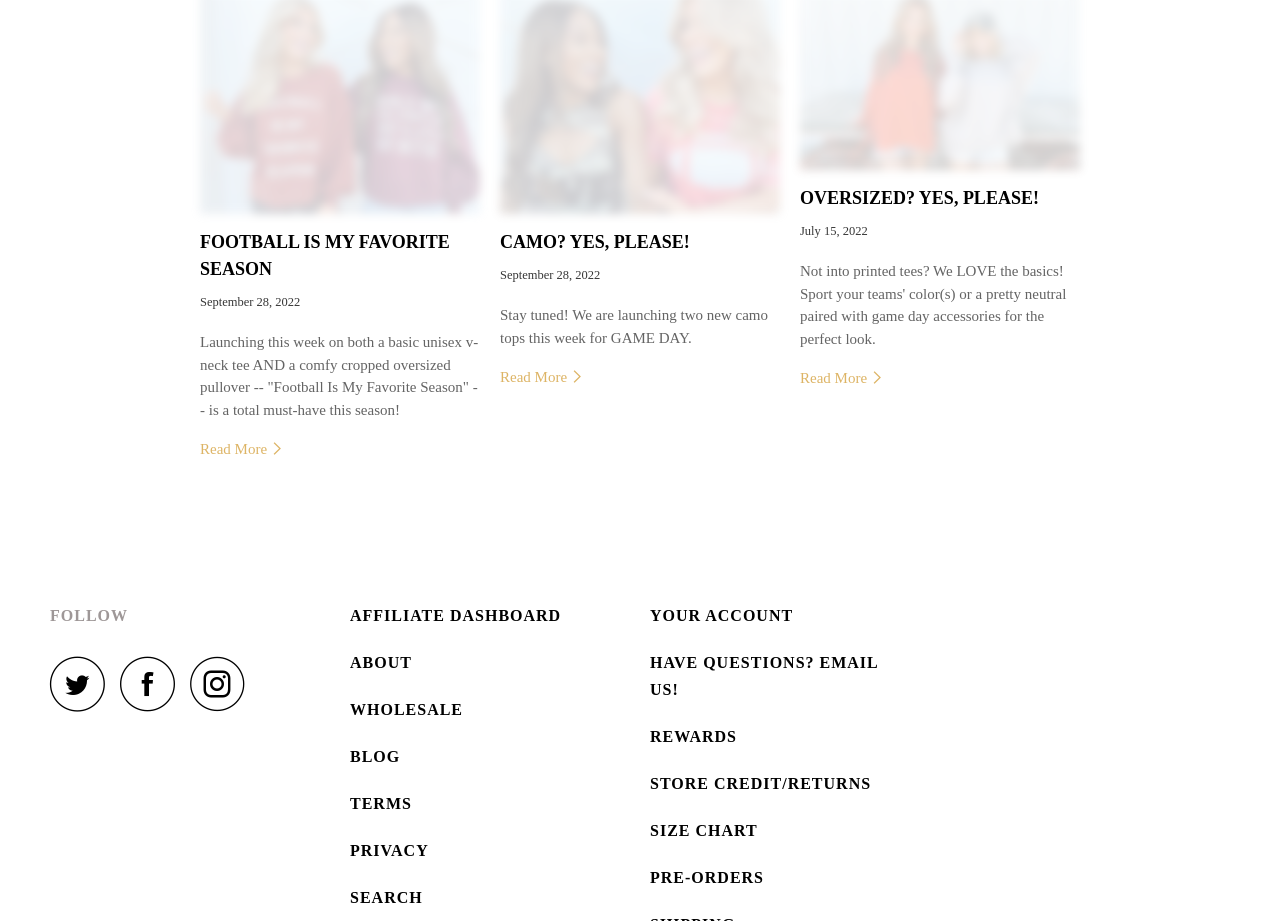Please mark the bounding box coordinates of the area that should be clicked to carry out the instruction: "Read more about 'Football Is My Favorite Season'".

[0.156, 0.479, 0.224, 0.496]